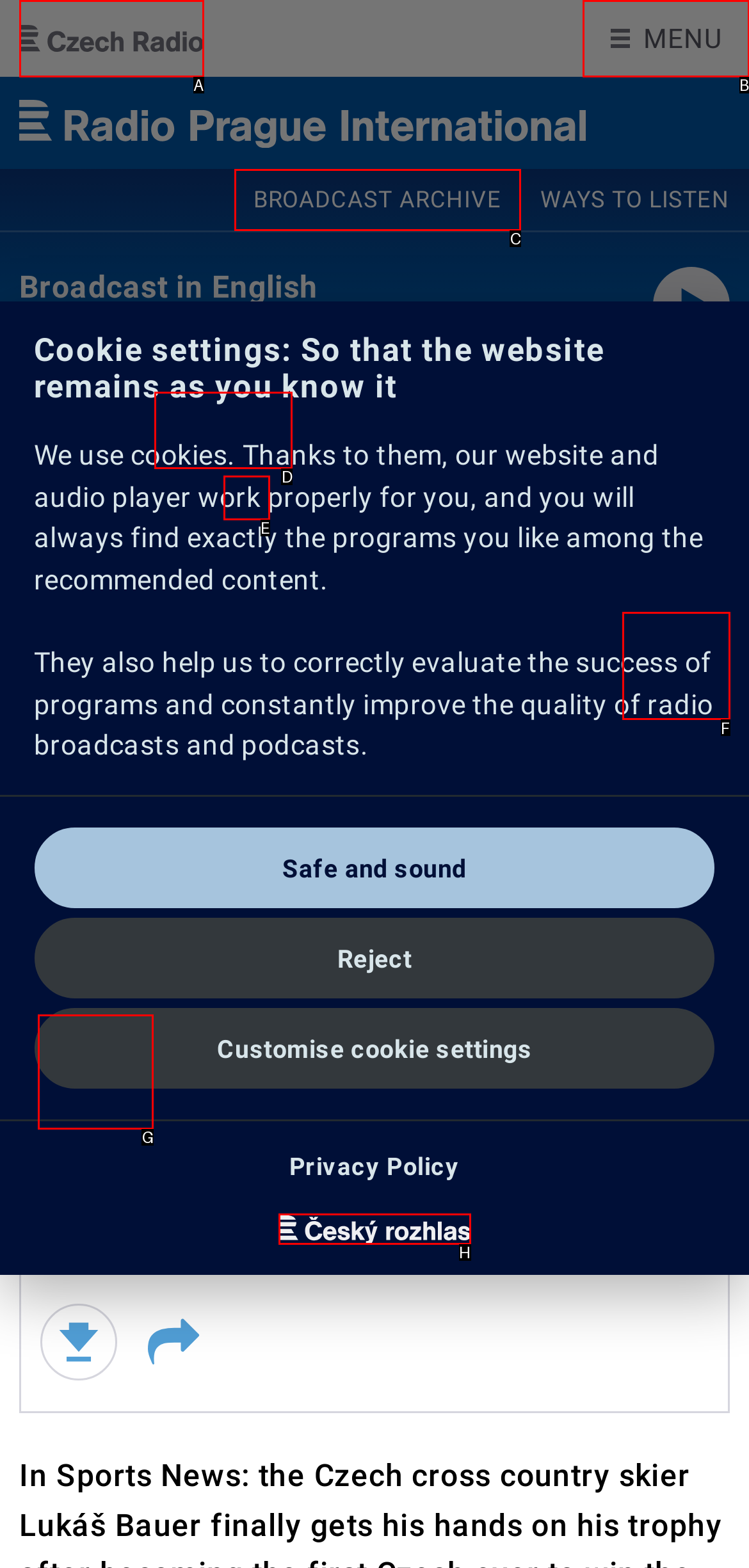Which HTML element should be clicked to complete the task: Click the 'Play / pause' button? Answer with the letter of the corresponding option.

G